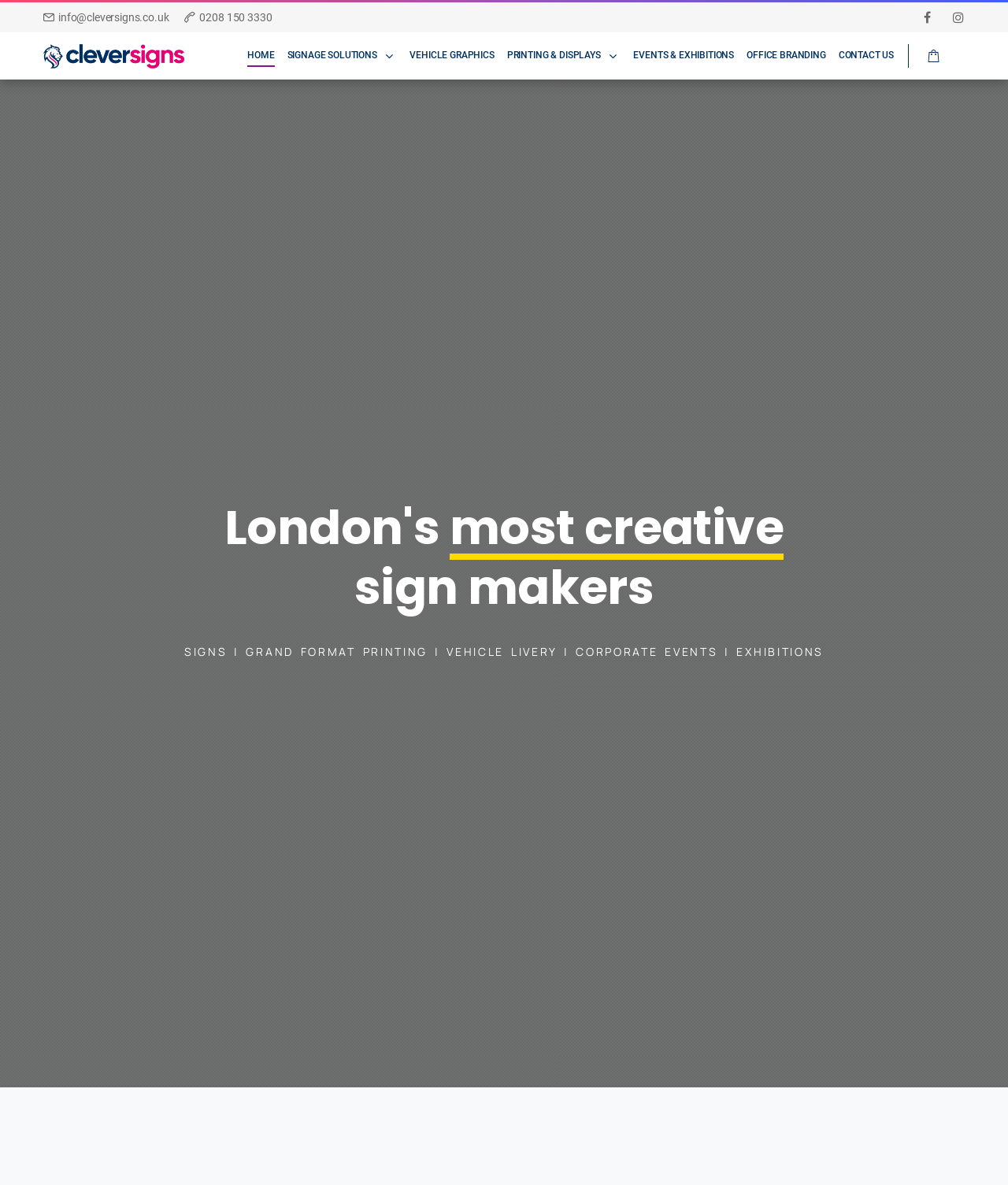What is the email address to contact for sign making services?
Please craft a detailed and exhaustive response to the question.

I found the email address by looking at the top section of the webpage, where the contact information is typically displayed. The email address is clearly listed as 'info@cleversigns.co.uk'.